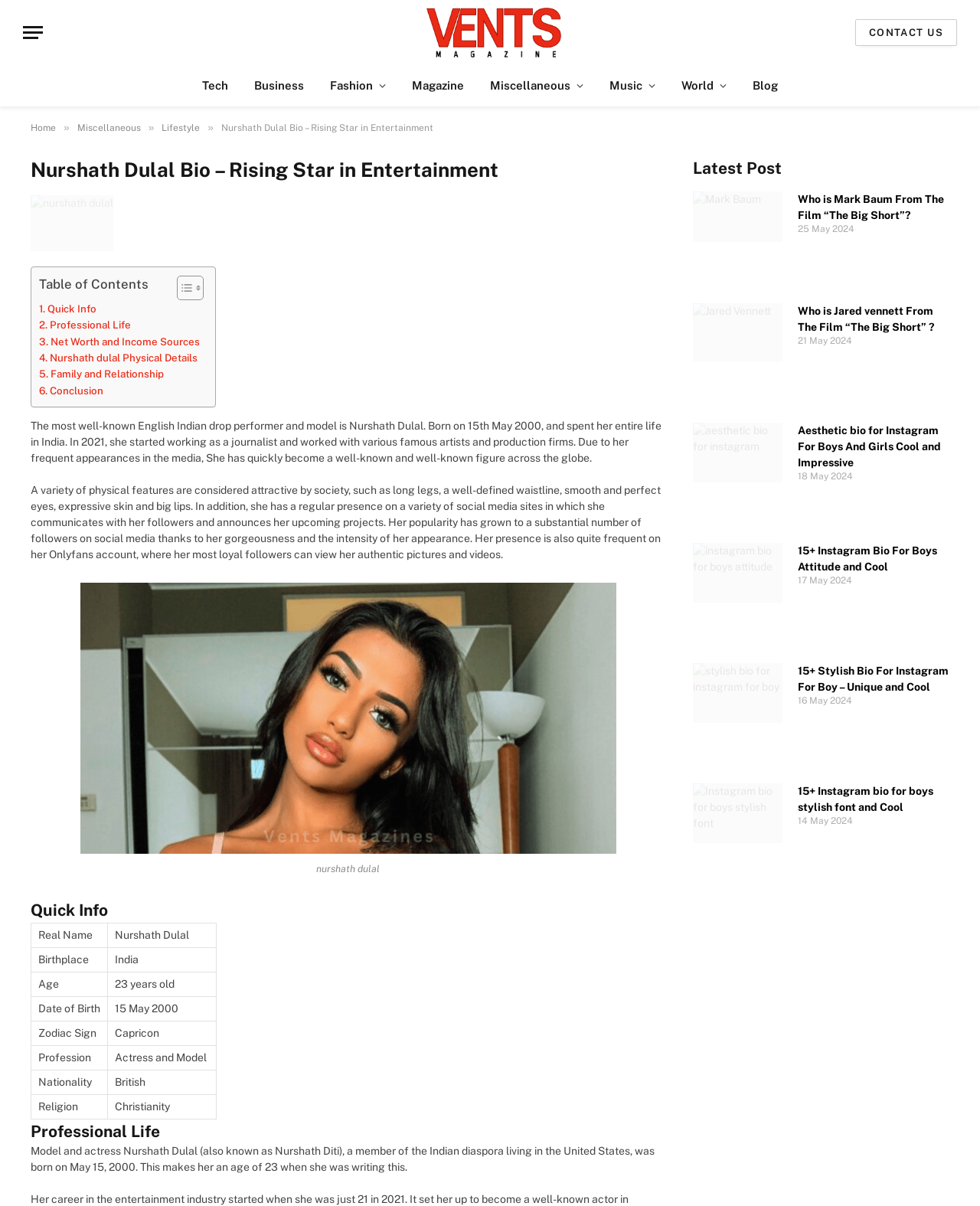Use a single word or phrase to answer the question: How old is Nurshath Dulal?

23 years old